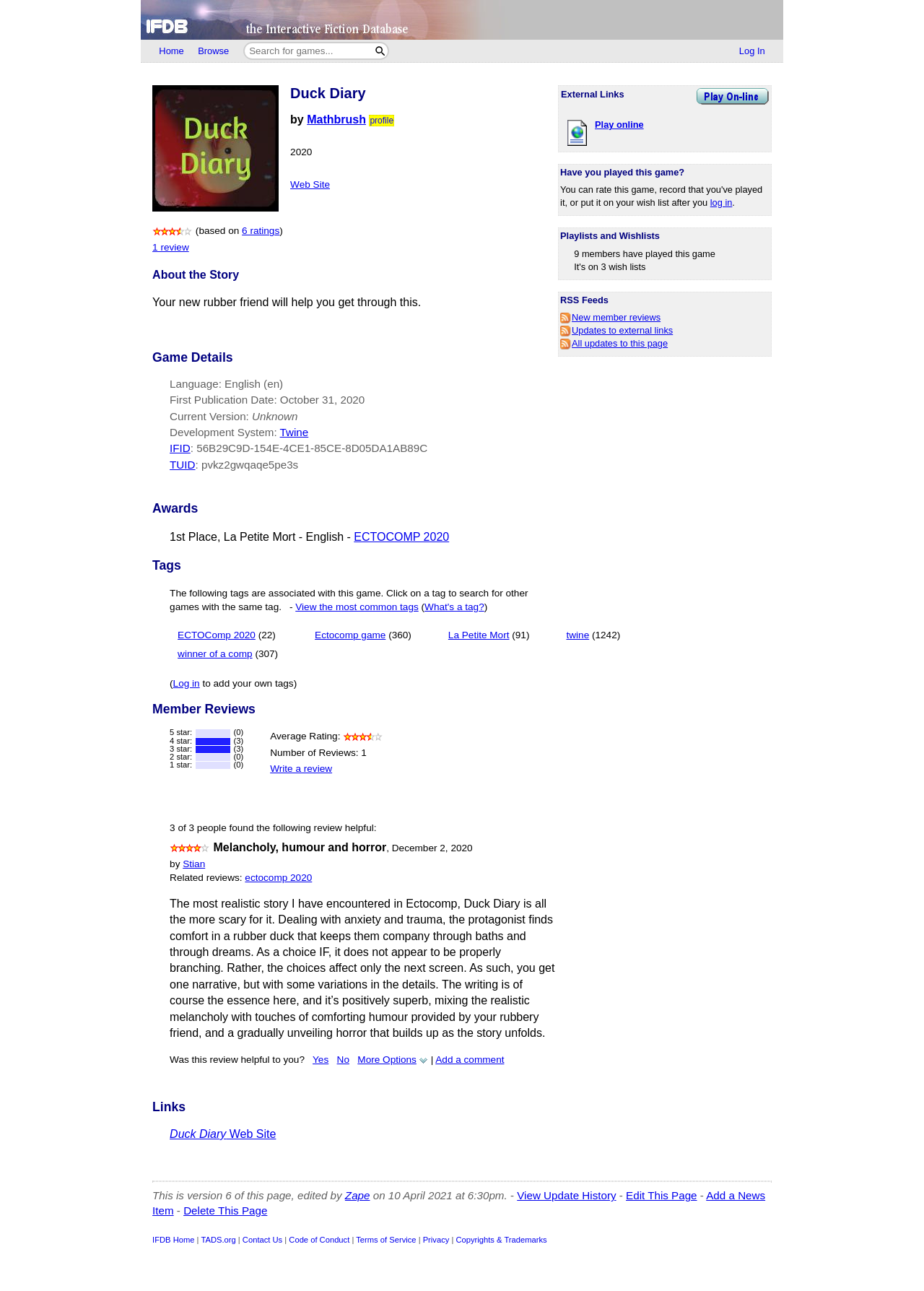How many members have played this game?
Using the image as a reference, give an elaborate response to the question.

I found the answer by looking at the 'Playlists and Wishlists' section, where it says '9 members have played this game'. This indicates that 9 members have played this game.